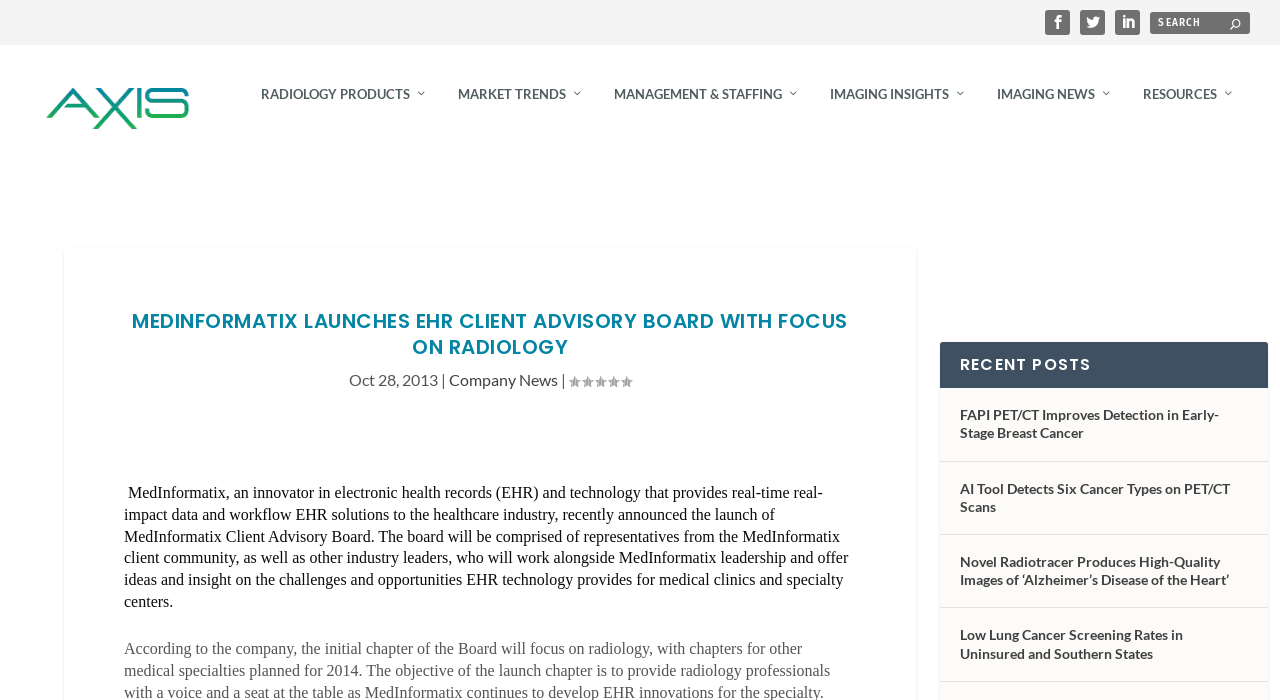Determine the bounding box coordinates for the clickable element required to fulfill the instruction: "View Company News". Provide the coordinates as four float numbers between 0 and 1, i.e., [left, top, right, bottom].

[0.351, 0.51, 0.436, 0.537]